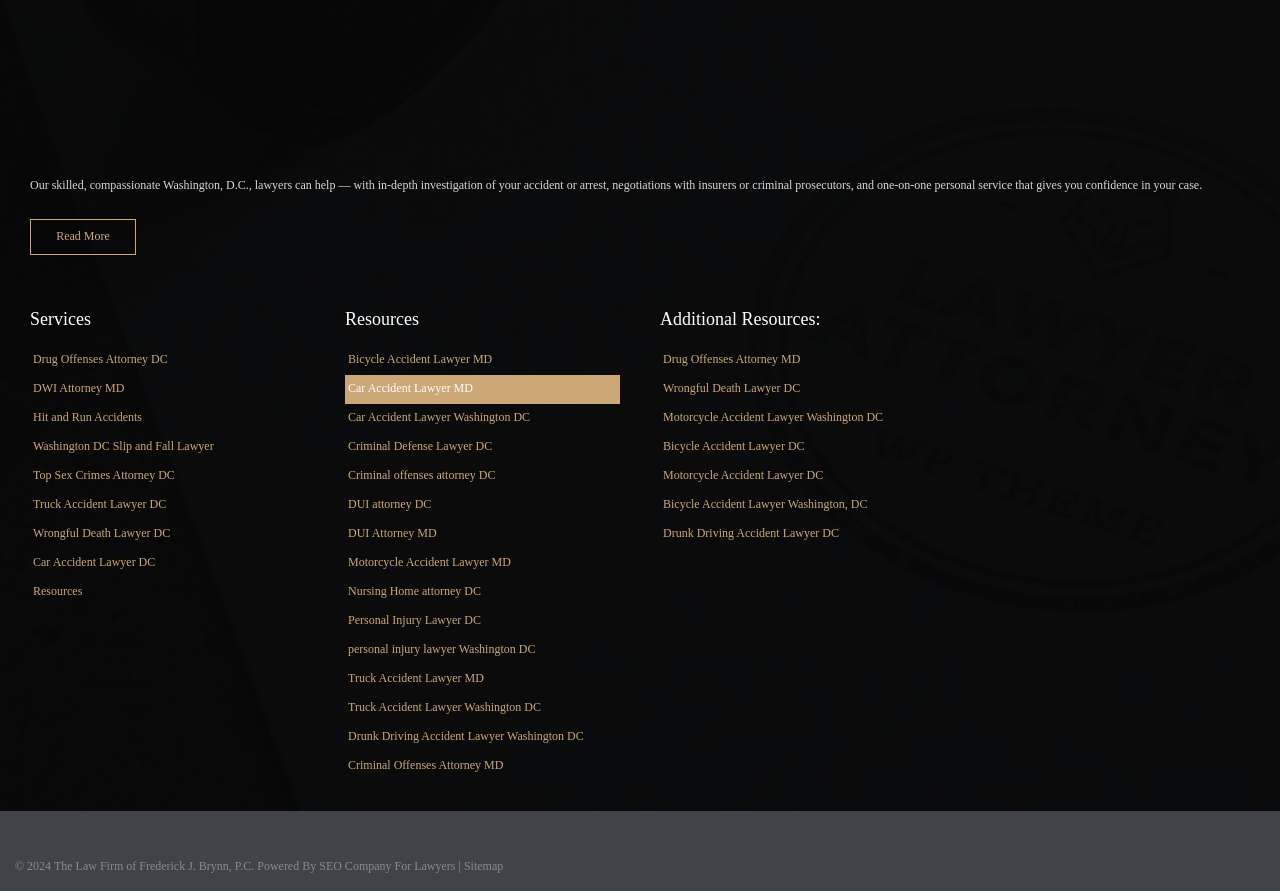Give a concise answer of one word or phrase to the question: 
Can I find a DUI attorney on this website?

Yes